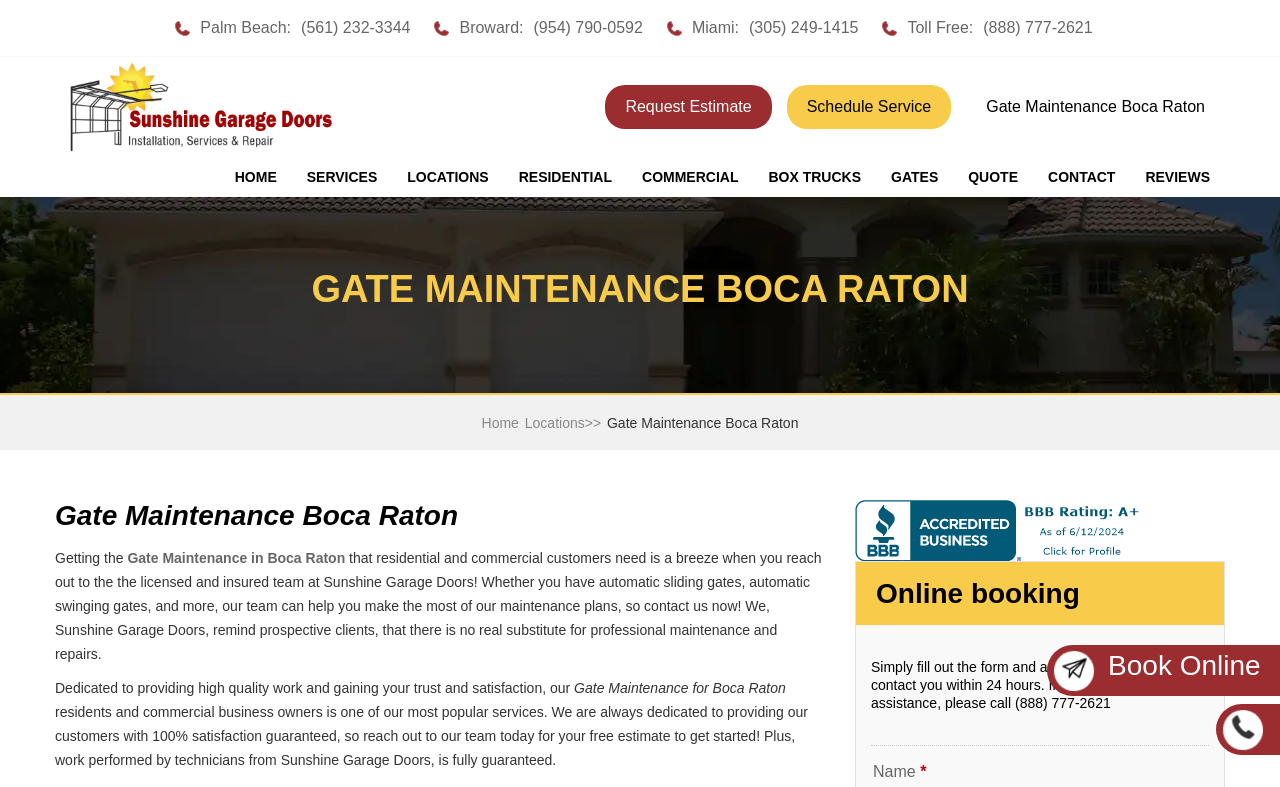Give a one-word or one-phrase response to the question: 
How can I schedule a service?

Click 'Schedule Service'